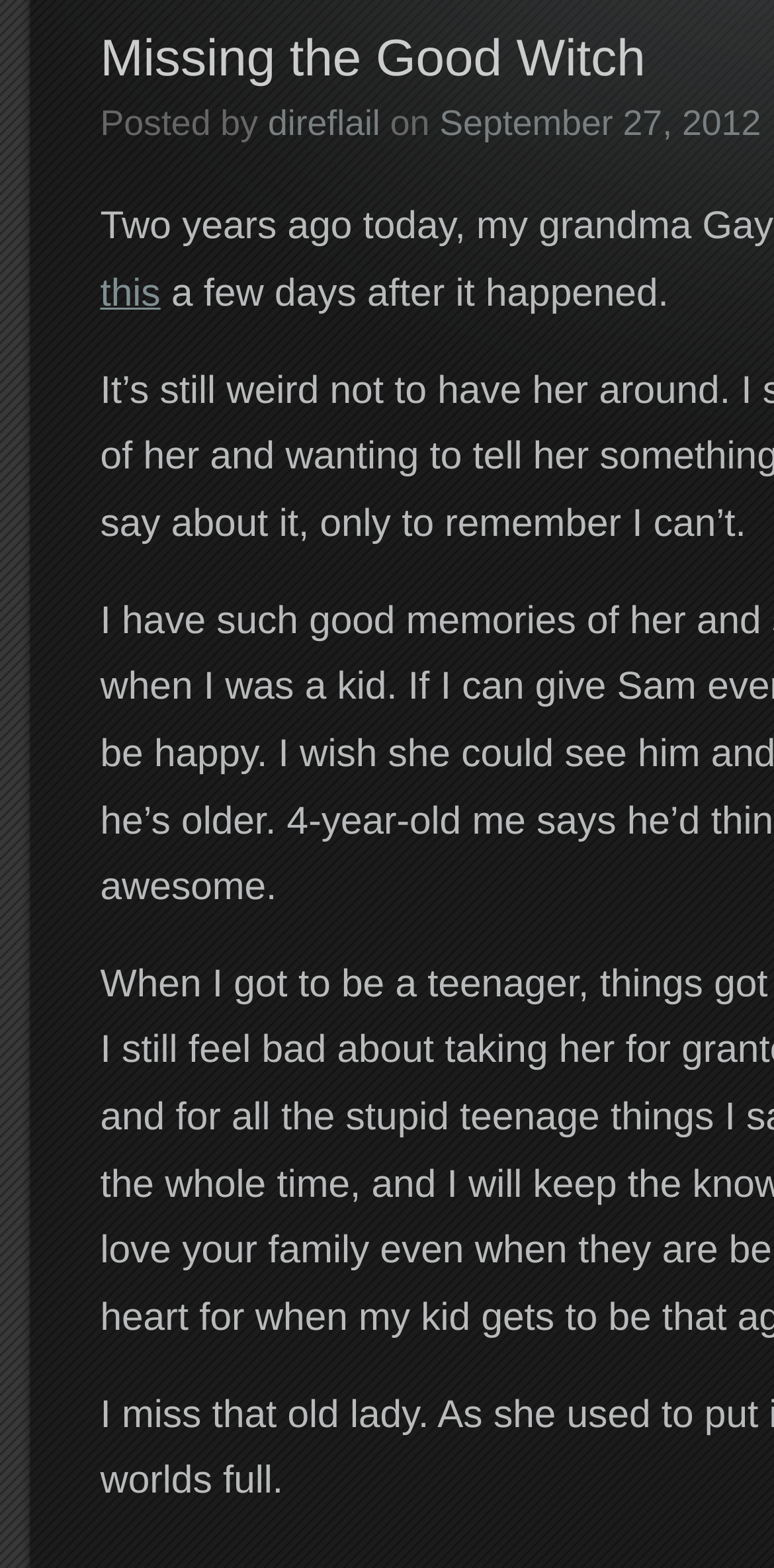Please locate the UI element described by "in memoriam" and provide its bounding box coordinates.

[0.371, 0.92, 0.534, 0.935]